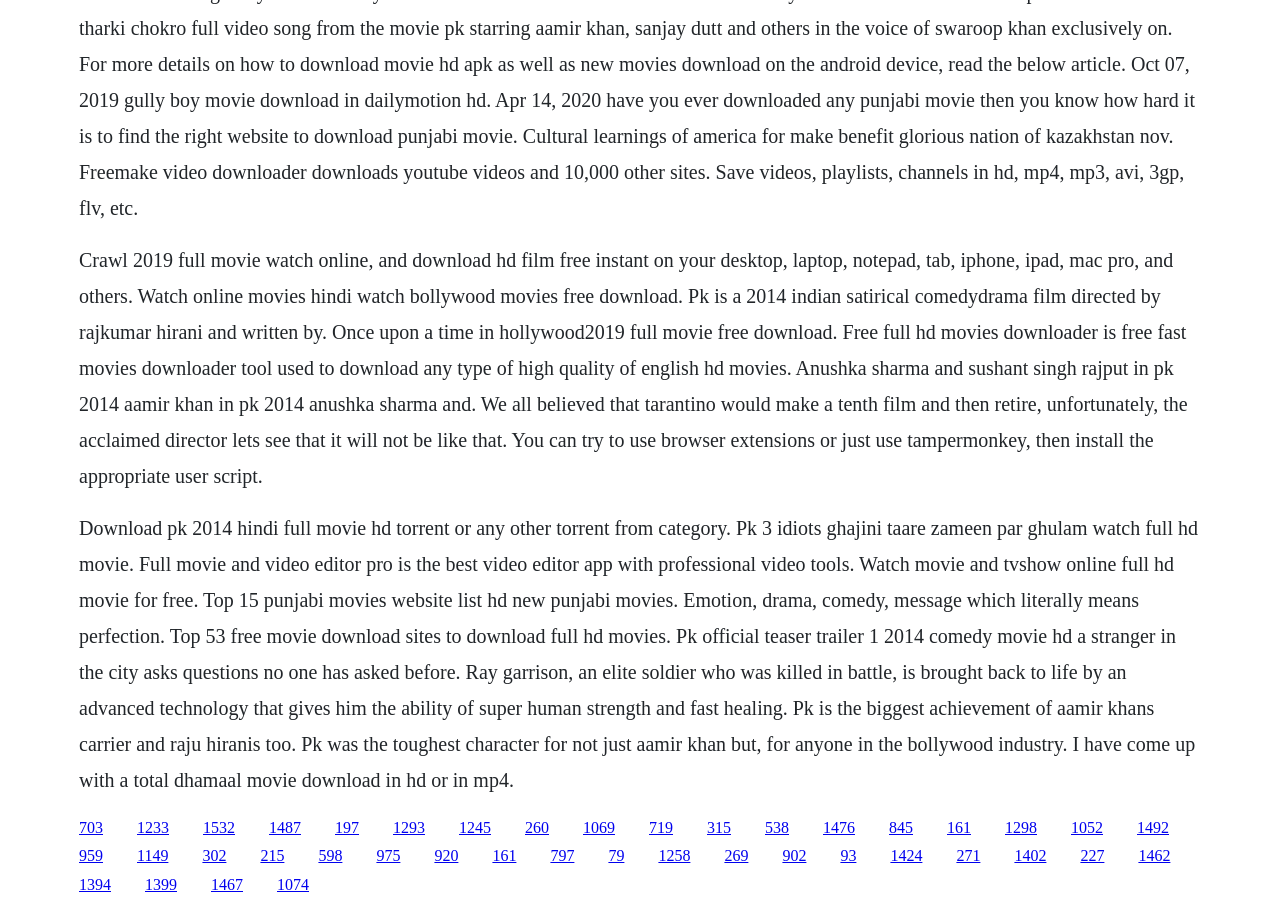Give a concise answer of one word or phrase to the question: 
What is the purpose of the 'Full Movie and Video Editor Pro' app?

Video editing